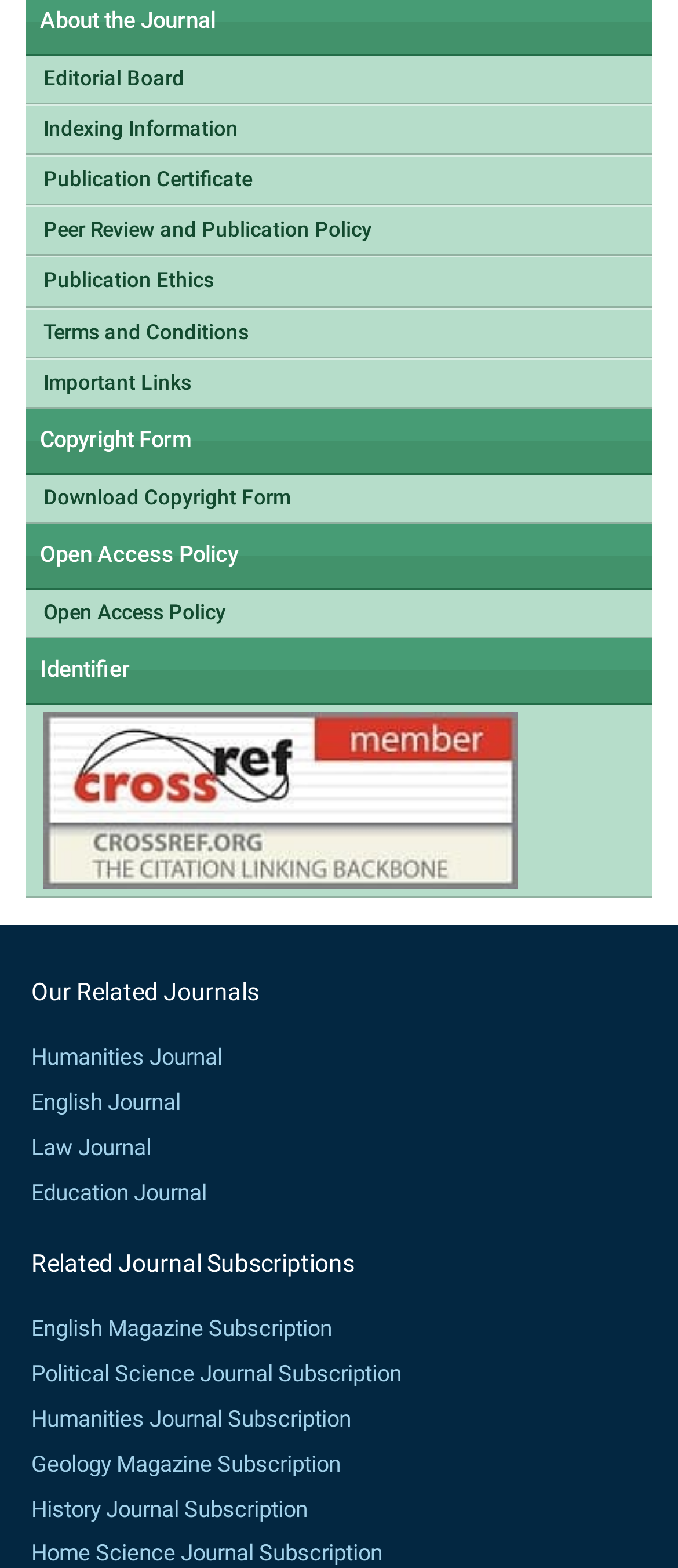Please use the details from the image to answer the following question comprehensively:
How many journal subscriptions are listed?

I counted the number of links under the heading 'Related Journal Subscriptions' and found that there are 7 journal subscriptions listed: English Magazine Subscription, Political Science Journal Subscription, Humanities Journal Subscription, Geology Magazine Subscription, History Journal Subscription, Home Science Journal Subscription, and others.